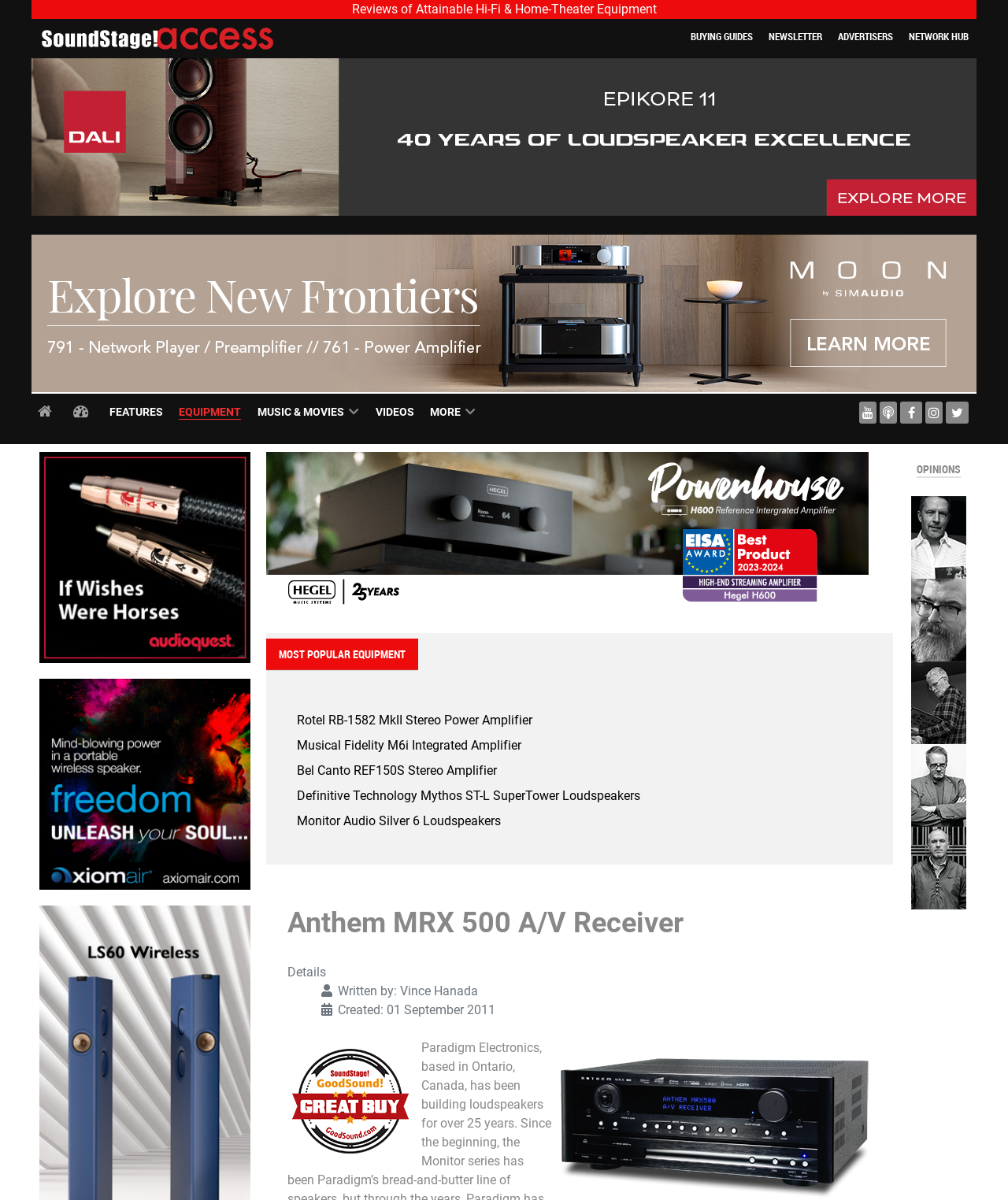Provide a one-word or short-phrase response to the question:
When was the review of the Anthem MRX 500 A/V Receiver created?

01 September 2011